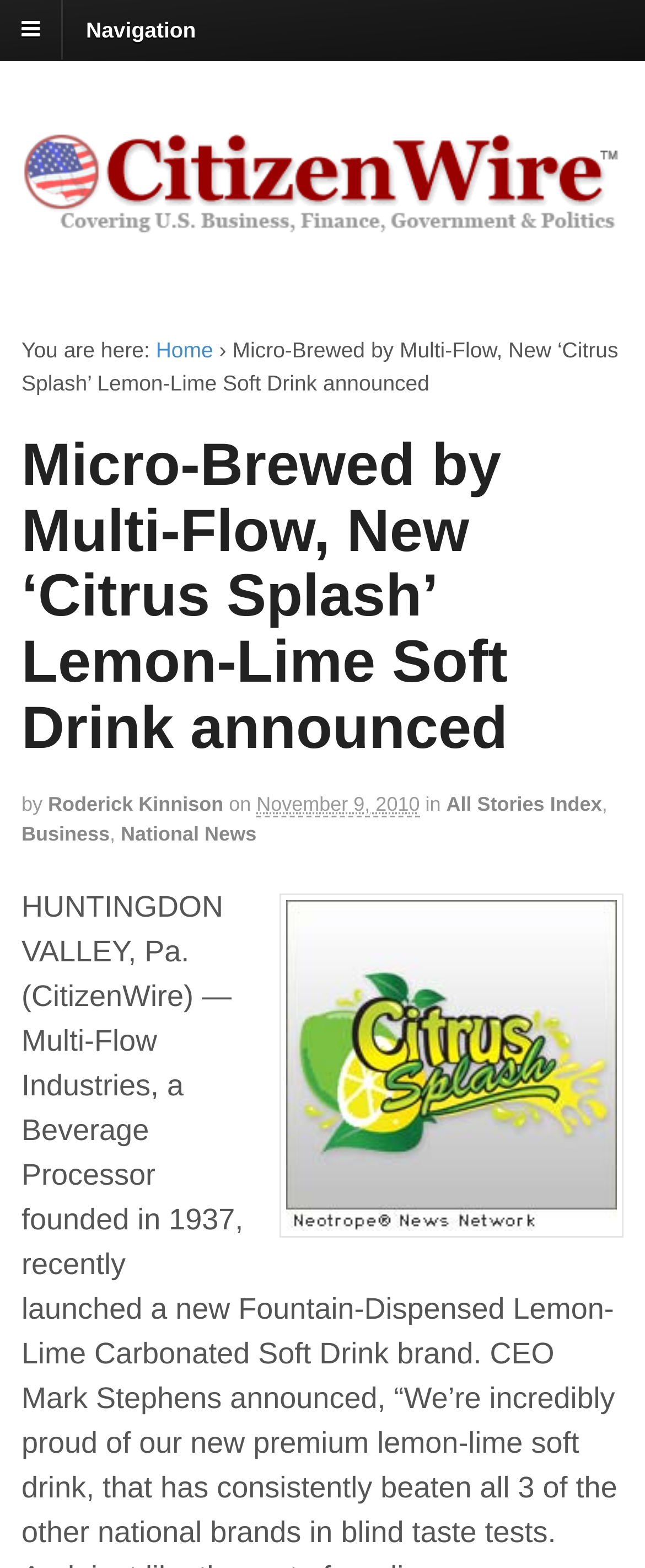Who is the CEO of Multi-Flow Industries?
Please answer using one word or phrase, based on the screenshot.

Mark Stephens